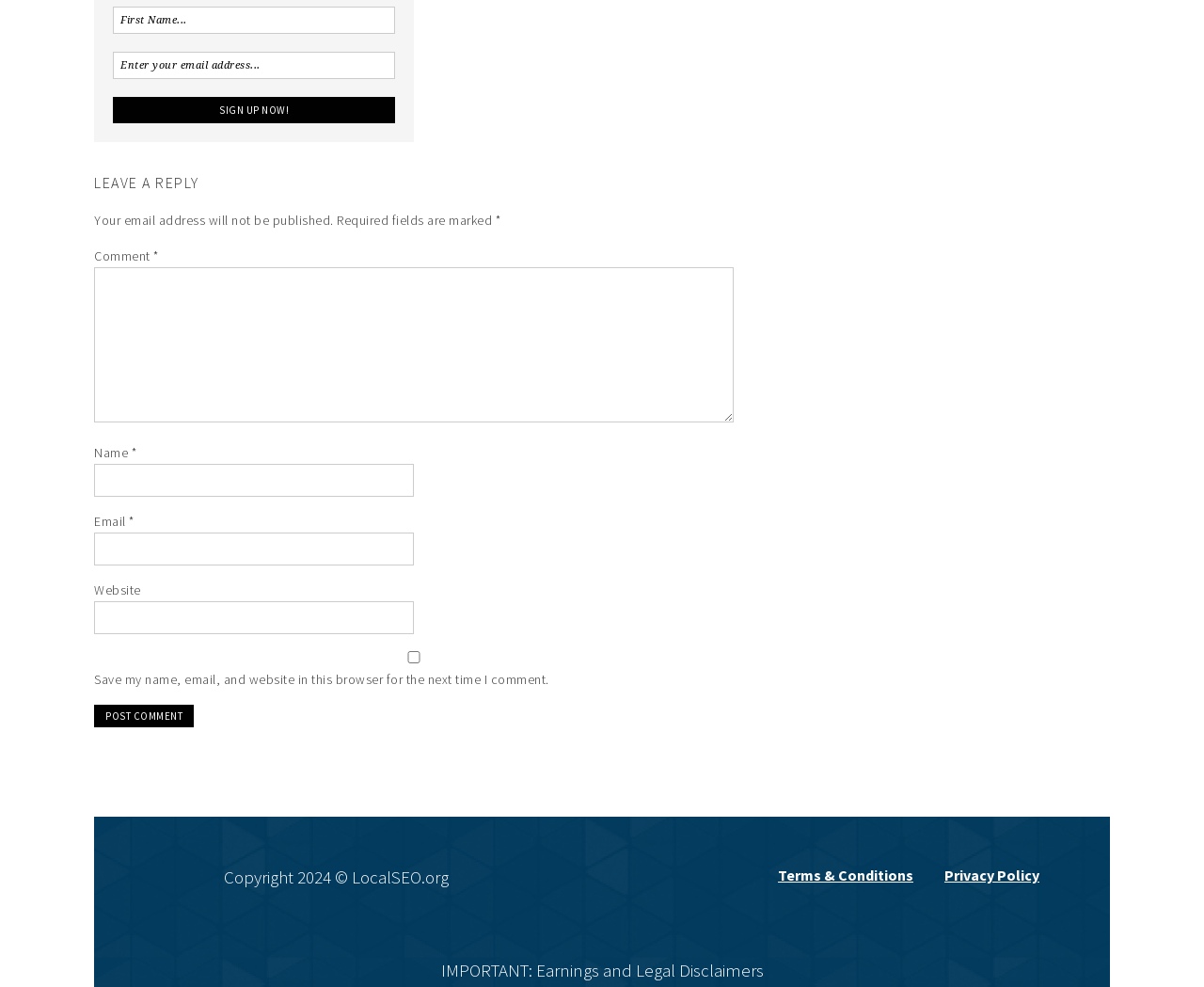What is the purpose of the 'Sign Up Now!' button?
Please respond to the question thoroughly and include all relevant details.

The 'Sign Up Now!' button is located above the 'LEAVE A REPLY' heading, and it is likely that it is used to sign up for a newsletter or subscription service related to the website's content.